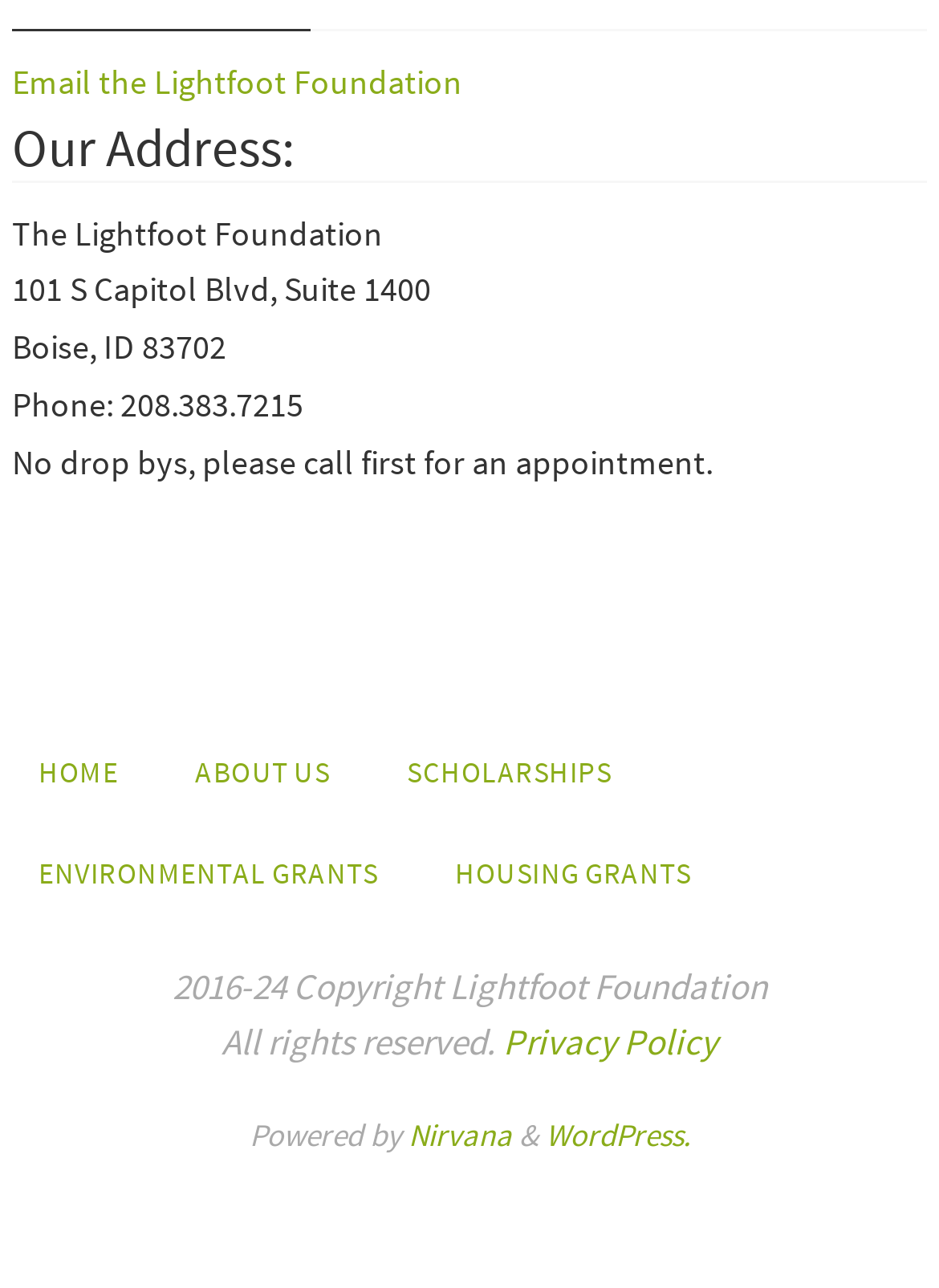Based on the element description 865-251-2585, identify the bounding box of the UI element in the given webpage screenshot. The coordinates should be in the format (top-left x, top-left y, bottom-right x, bottom-right y) and must be between 0 and 1.

None